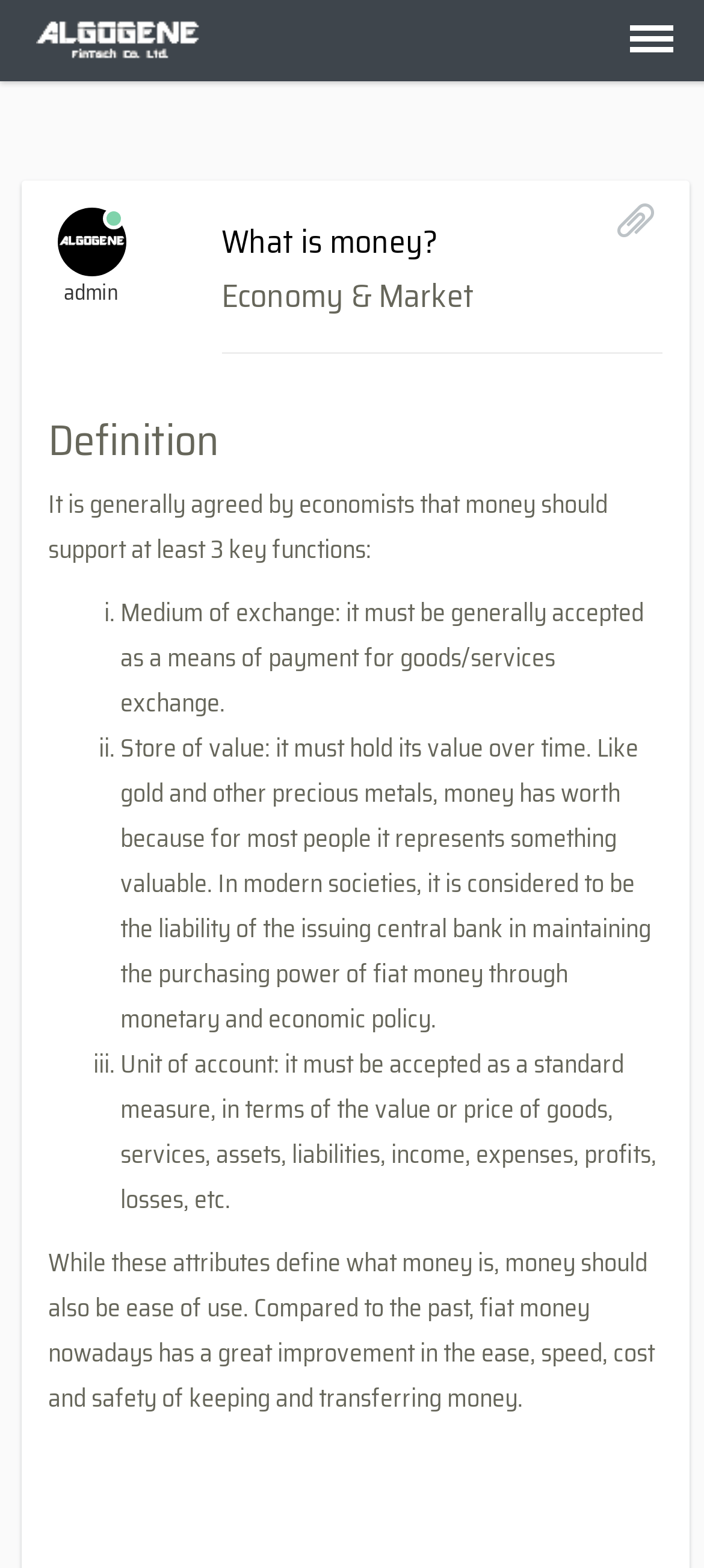How many list markers are there in the webpage?
Please provide an in-depth and detailed response to the question.

There are three list markers on the webpage, which are 'i.', 'ii.', and 'iii.', indicating the three key functions of money.